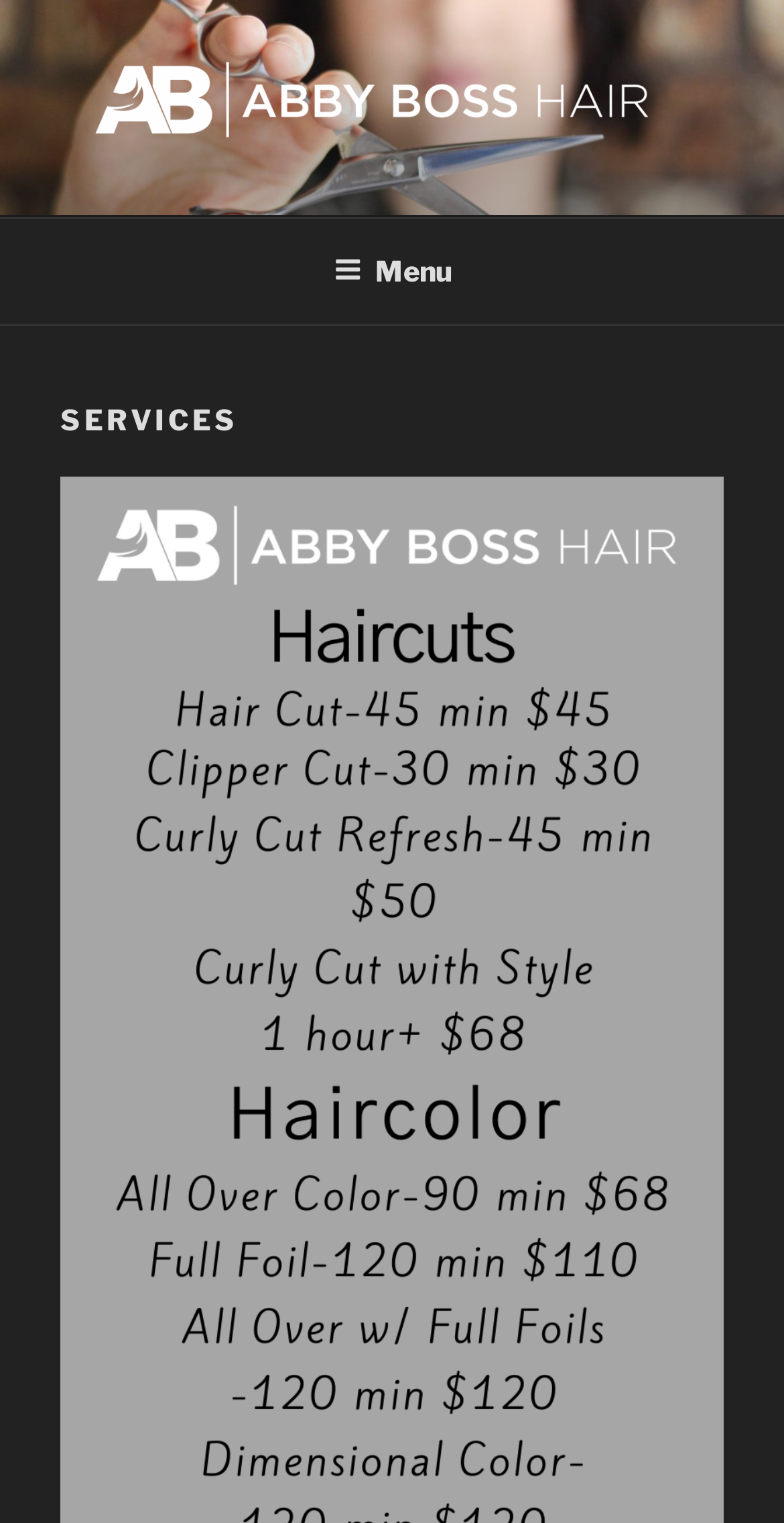Produce an extensive caption that describes everything on the webpage.

The webpage is about the services offered by Abby Boss Hair, a hairstylist based in Central Illinois. At the top left corner, there is a link to the website's homepage, accompanied by a small image of the website's logo. Next to it, there is a larger link with the website's name in all capital letters. Below these elements, there is a static text that reads "Central Illinois Hairstylist", which is likely a subtitle or a tagline.

On the top navigation bar, there is a button labeled "Menu" that, when expanded, controls the top menu. The top menu is divided into sections, with a prominent heading that reads "SERVICES" in all capital letters. This suggests that the webpage is focused on showcasing the various services offered by Abby Boss Hair.